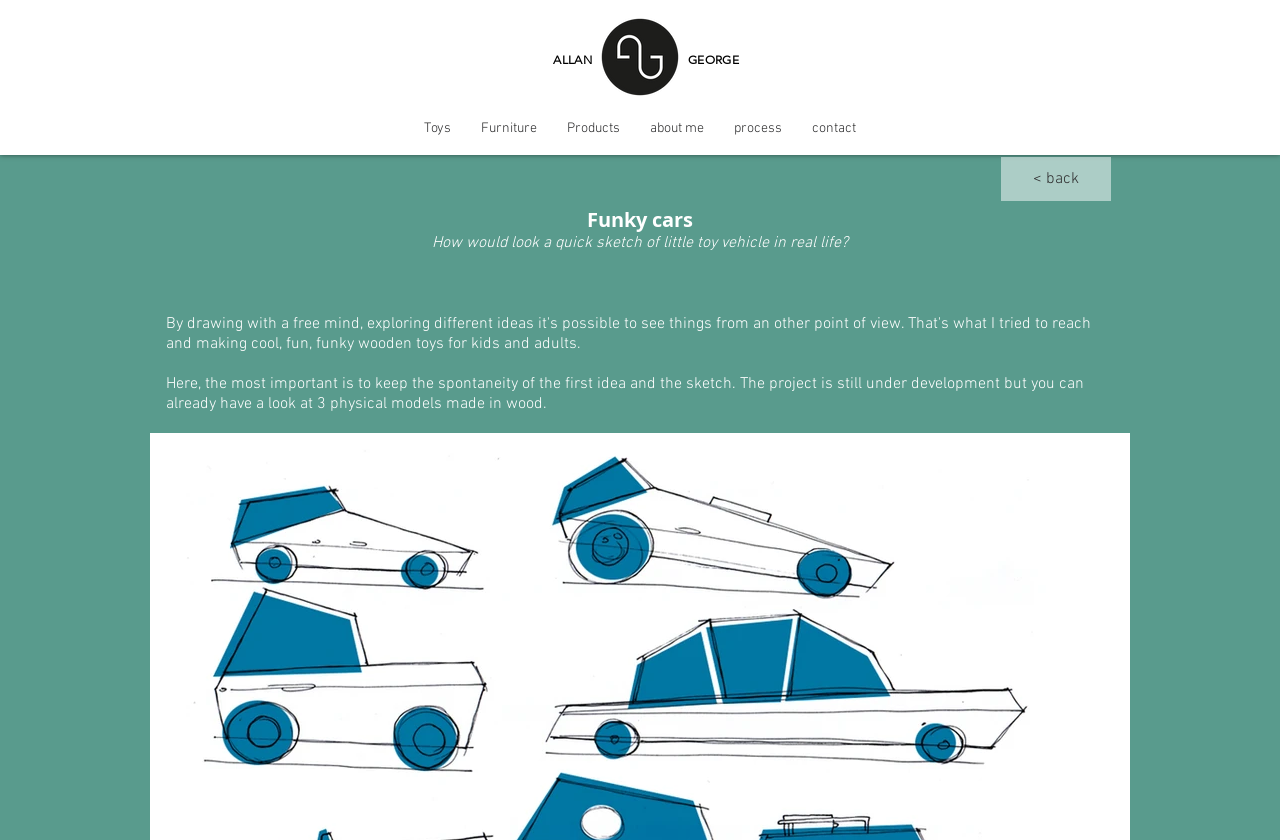What is the designer's first name?
Observe the image and answer the question with a one-word or short phrase response.

Allan